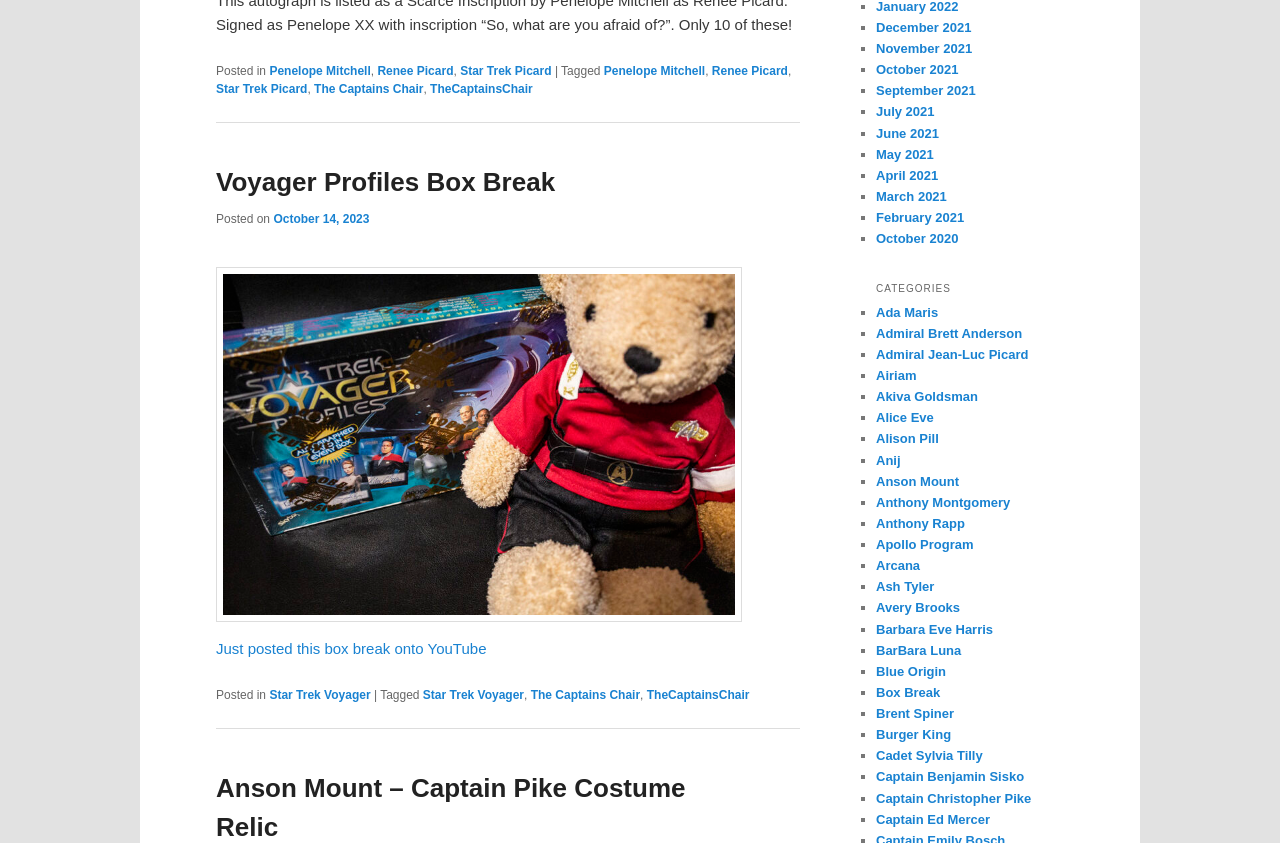Please analyze the image and give a detailed answer to the question:
What is the date of the article?

The date of the article can be found in the time element with the text 'October 14, 2023' which is located within the article section of the webpage.